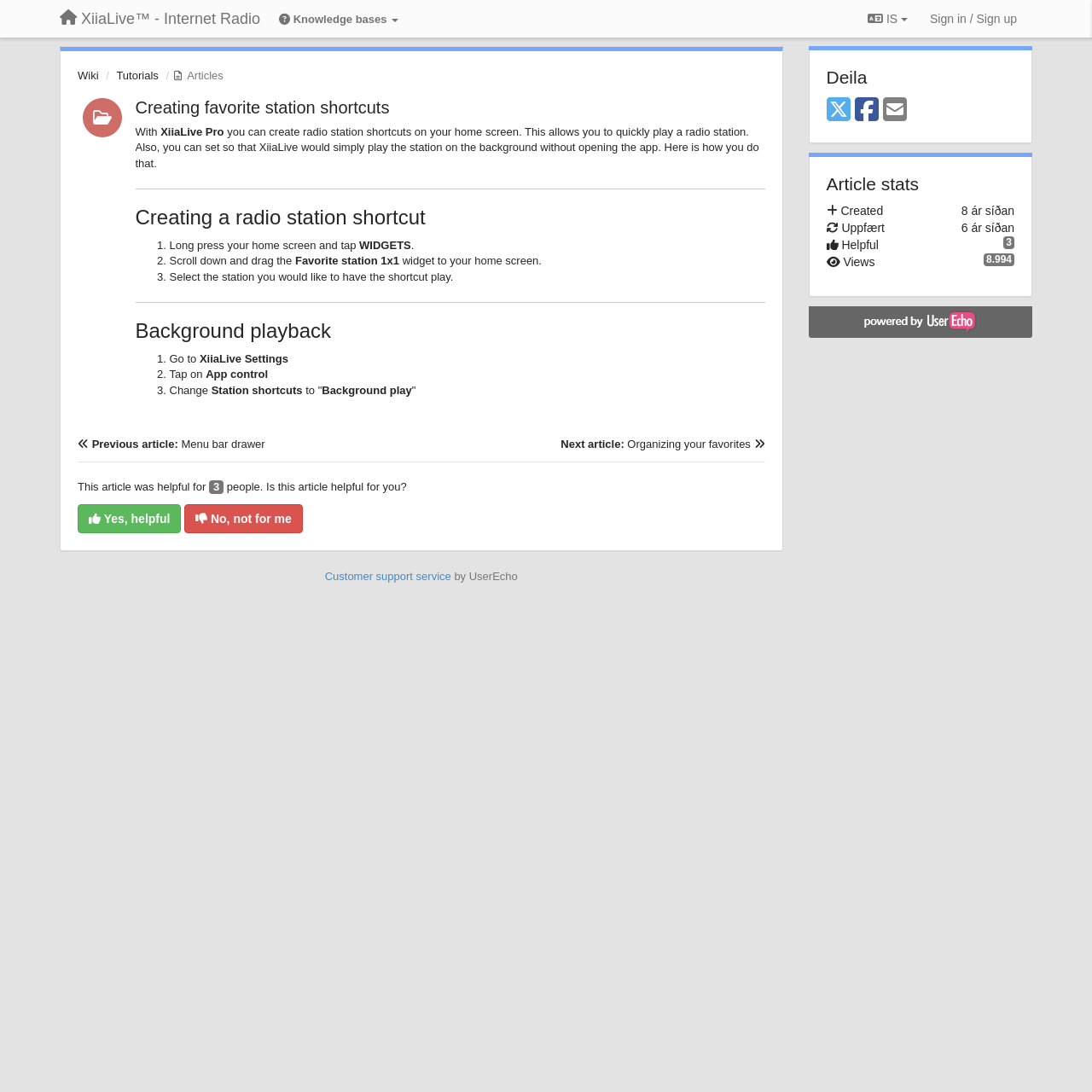Specify the bounding box coordinates of the element's region that should be clicked to achieve the following instruction: "Click on 'Next article: Organizing your favorites'". The bounding box coordinates consist of four float numbers between 0 and 1, in the format [left, top, right, bottom].

[0.514, 0.4, 0.7, 0.415]